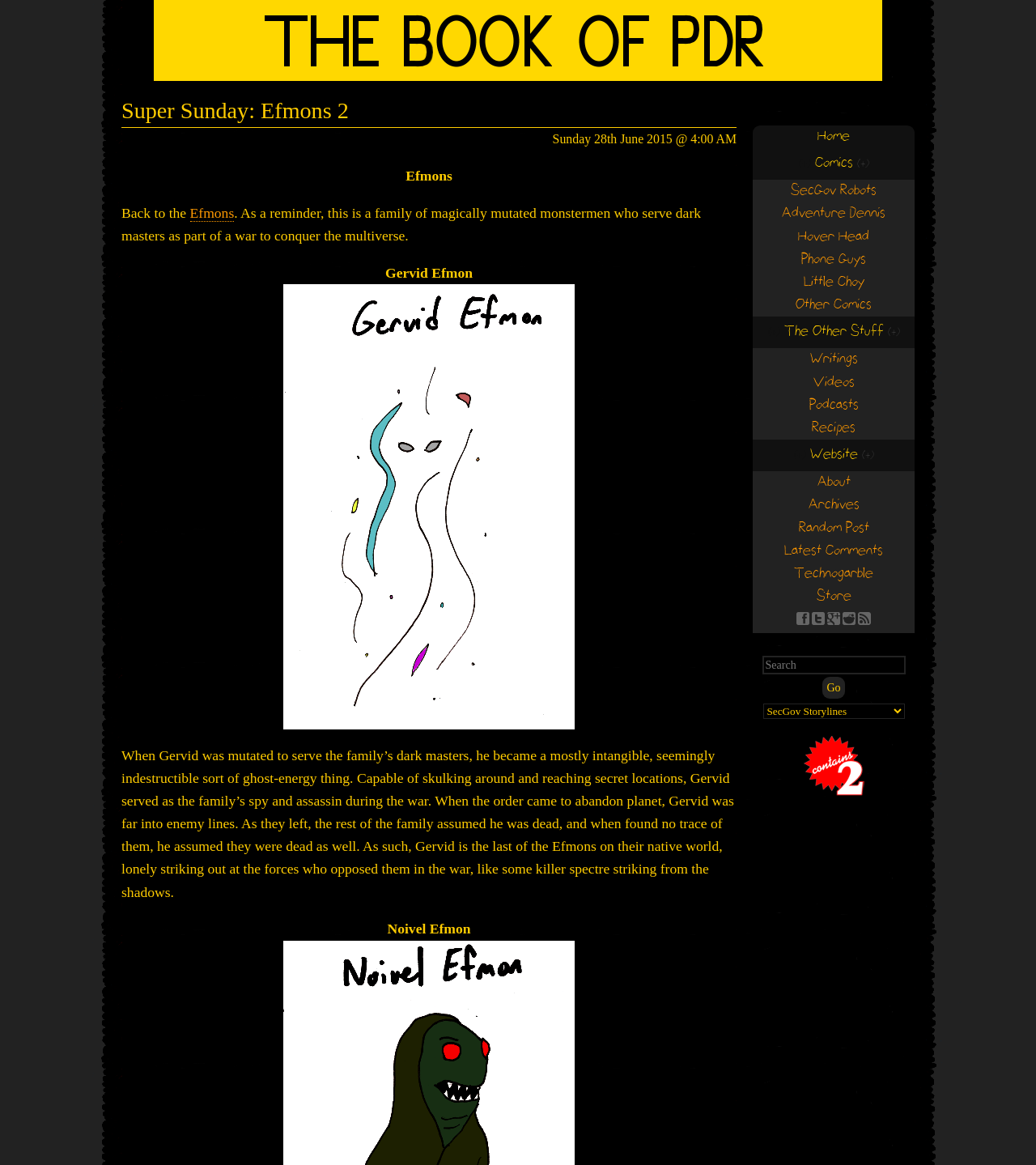What is Gervid Efmon's ability?
Provide a short answer using one word or a brief phrase based on the image.

intangible and indestructible